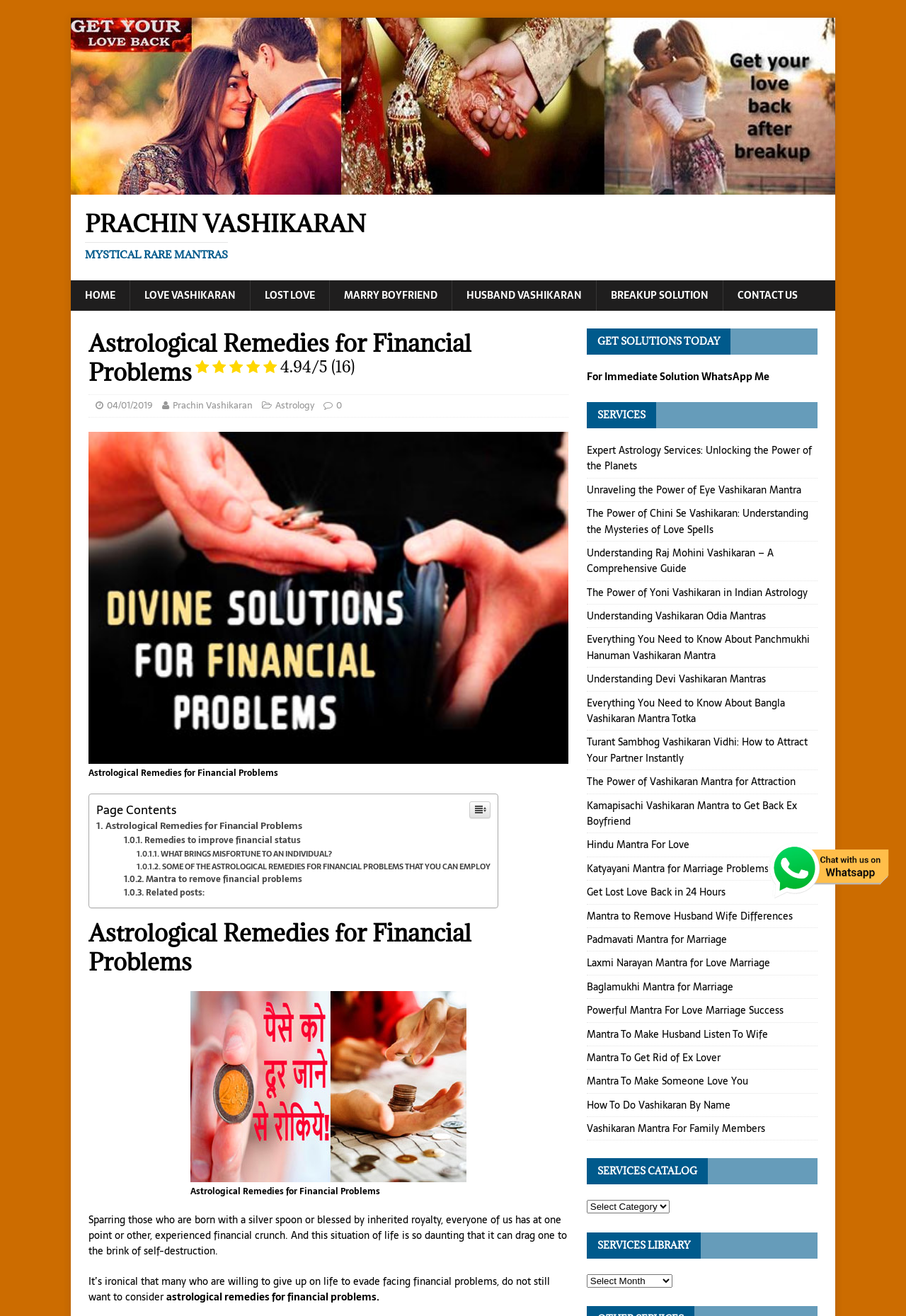Find the bounding box coordinates of the element you need to click on to perform this action: 'Click on the 'GET SOLUTIONS TODAY' heading'. The coordinates should be represented by four float values between 0 and 1, in the format [left, top, right, bottom].

[0.647, 0.249, 0.902, 0.269]